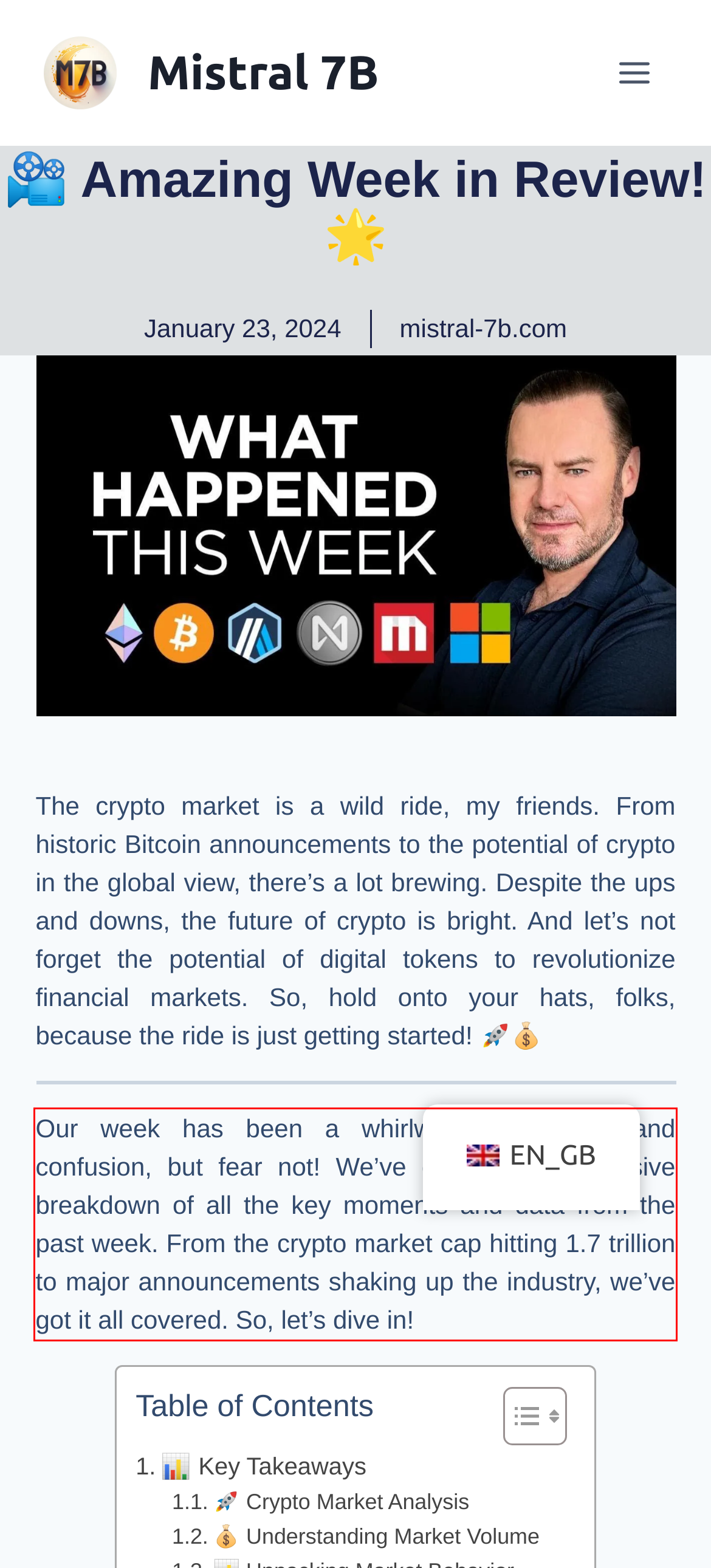Perform OCR on the text inside the red-bordered box in the provided screenshot and output the content.

Our week has been a whirlwind of activity and confusion, but fear not! We’ve got a comprehensive breakdown of all the key moments and data from the past week. From the crypto market cap hitting 1.7 trillion to major announcements shaking up the industry, we’ve got it all covered. So, let’s dive in!